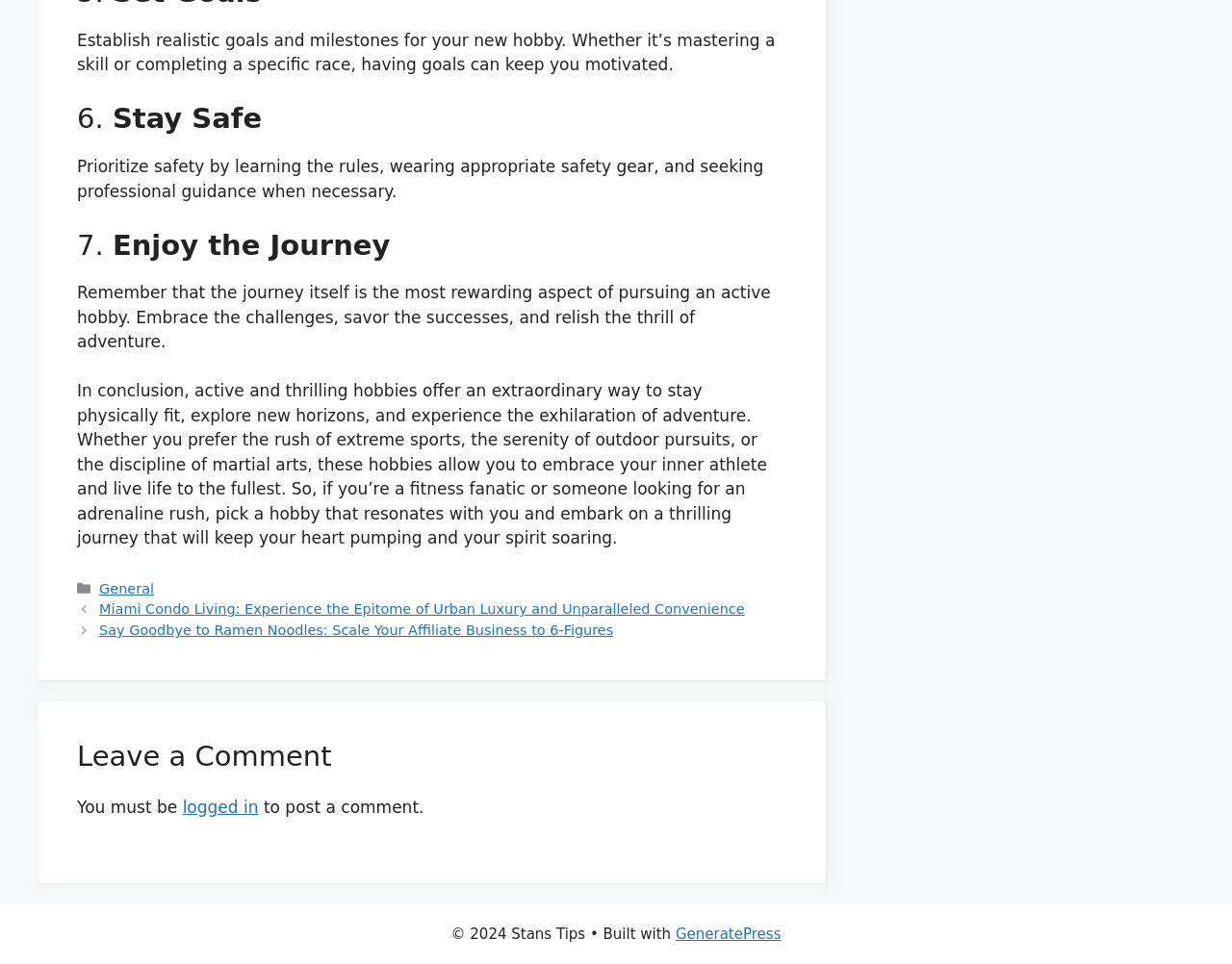Determine the bounding box coordinates for the UI element matching this description: "GeneratePress".

[0.548, 0.96, 0.634, 0.978]